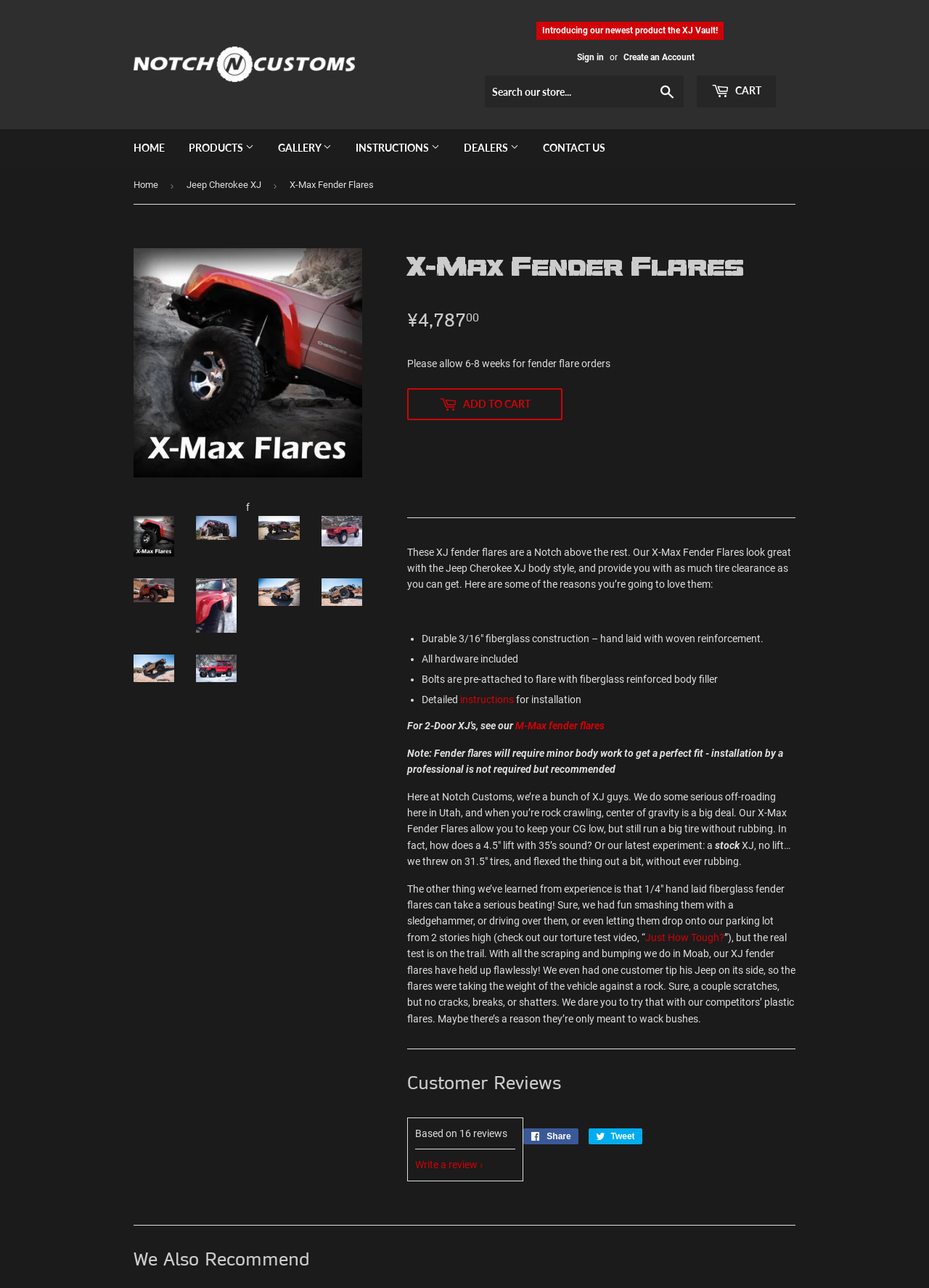What is the purpose of the X-Max Fender Flares?
Please provide a single word or phrase based on the screenshot.

to provide tire clearance